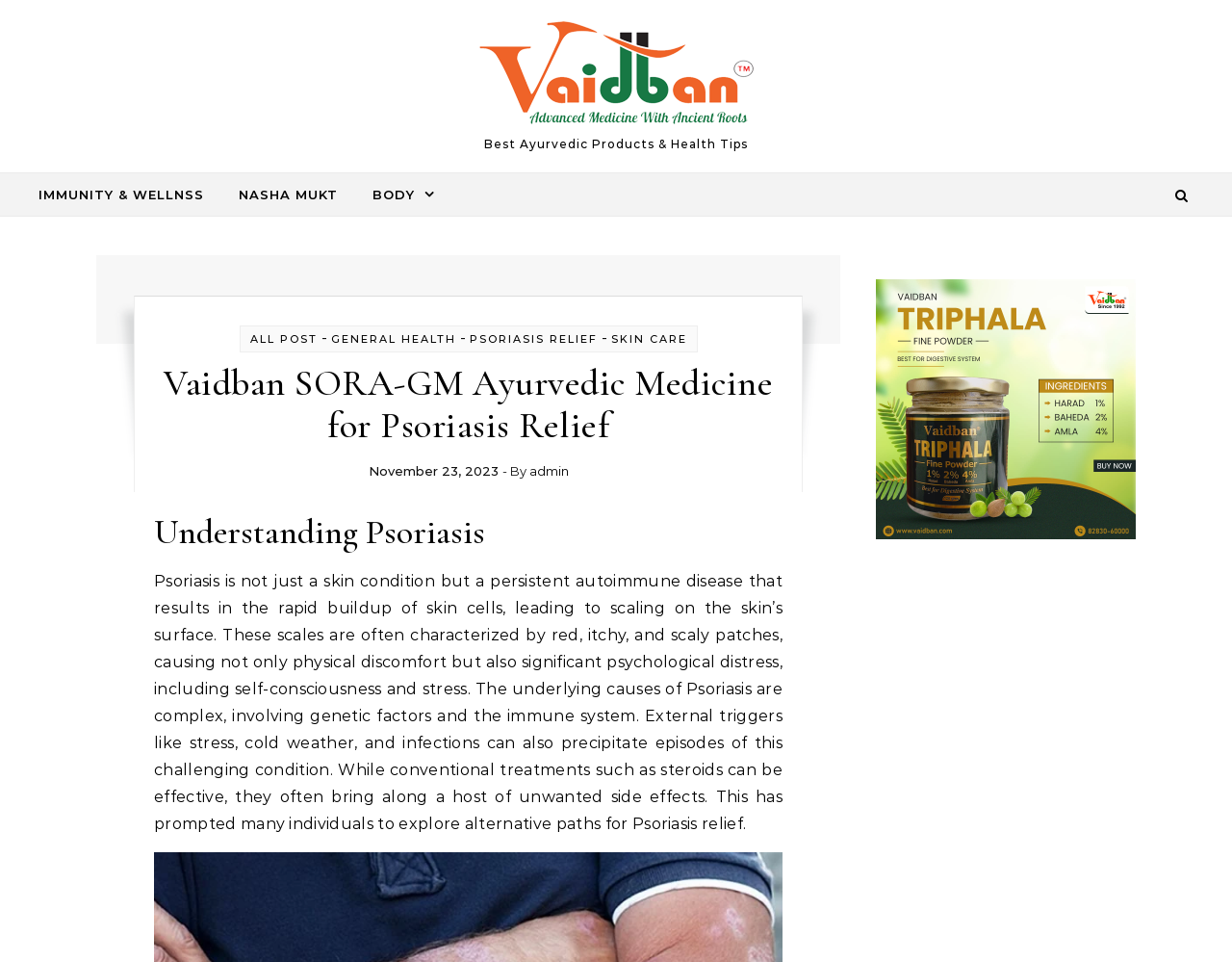Based on the image, please elaborate on the answer to the following question:
What is the date mentioned in the webpage?

The date 'November 23, 2023' is mentioned in the webpage, which is likely the date of publication or update of the article.